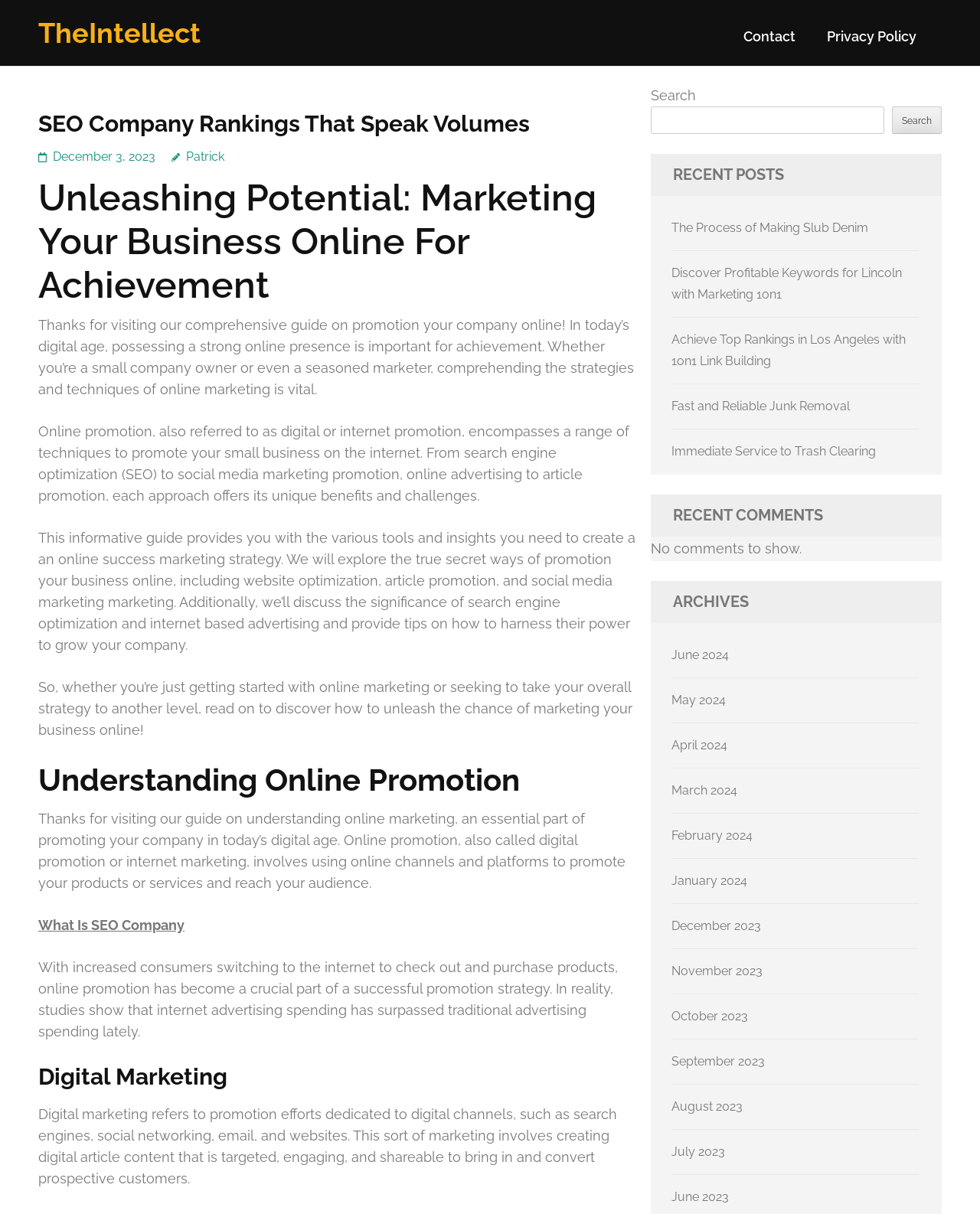Provide a brief response in the form of a single word or phrase:
What is the main topic of this webpage?

SEO Company Rankings